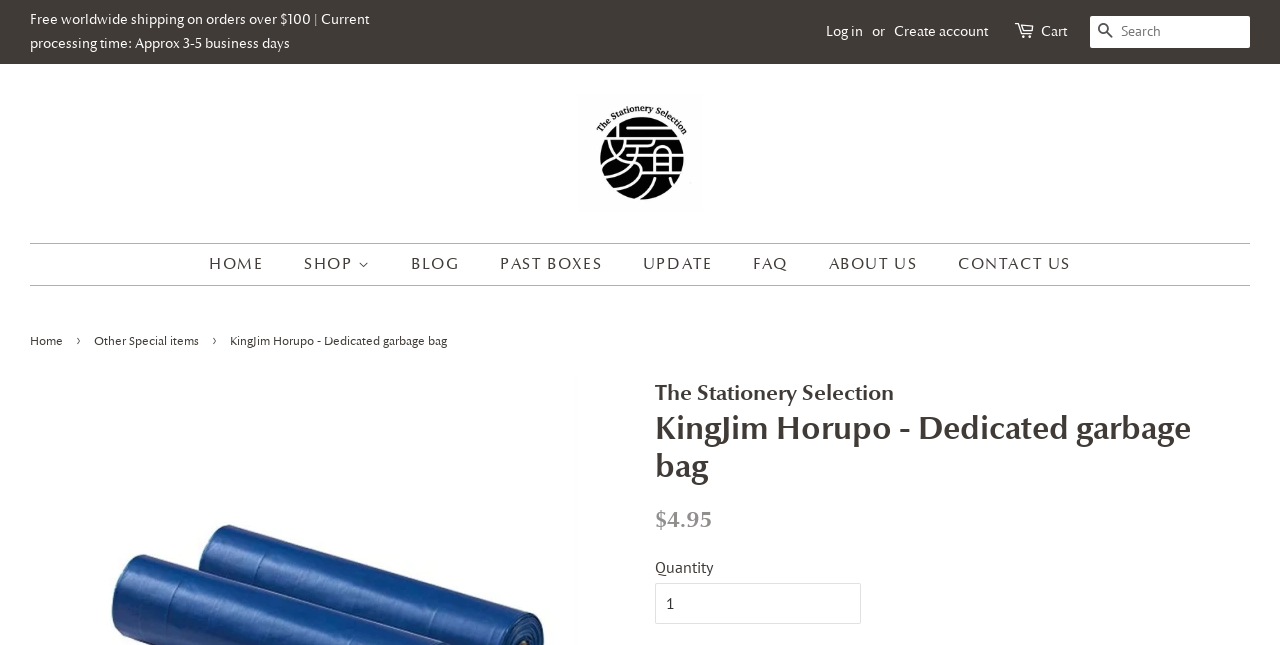Provide a comprehensive description of the webpage.

This webpage is an e-commerce product page for a dedicated garbage bag, specifically the Horupo brand, with a navy color and 20 rolls x 2 pieces. 

At the top of the page, there are several links and a search bar. On the left side, there are links for "Free worldwide shipping on orders over $100" and "Log in" and "Create account" options. On the right side, there is a cart link and a search bar with a "SEARCH" button. 

Below the top section, there is a logo for "The Stationery Selection" with a link to the homepage. 

The main navigation menu is located below the logo, with links to "HOME", "SHOP", "BLOG", "PAST BOXES", "UPDATE", "FAQ", "ABOUT US", and "CONTACT US". The "SHOP" link has a dropdown menu with various categories such as "New Arrivals", "All Shop Items", "Pre-Order", and more.

The product information is displayed below the navigation menu. There is a breadcrumb navigation showing the path from "Home" to "Other Special items" to the current product page. The product title "KingJim Horupo - Dedicated garbage bag" is displayed prominently, followed by the product description and details. 

The product details include the regular price of $4.95 and a quantity selector, allowing customers to choose the desired quantity.